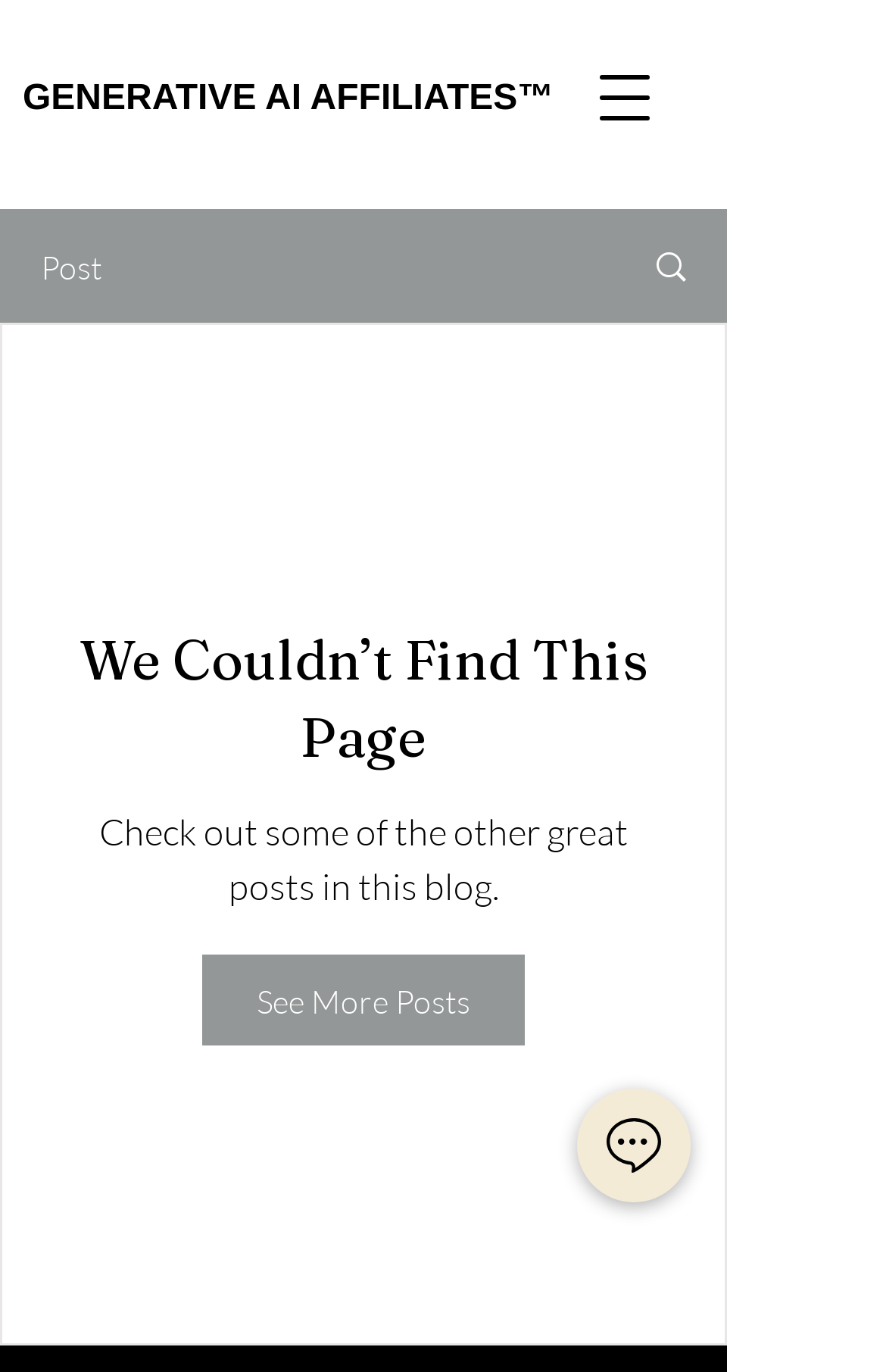What is the text on the top-left of the page?
Please provide a single word or phrase as the answer based on the screenshot.

GENERATIVE AI AFFILIATES